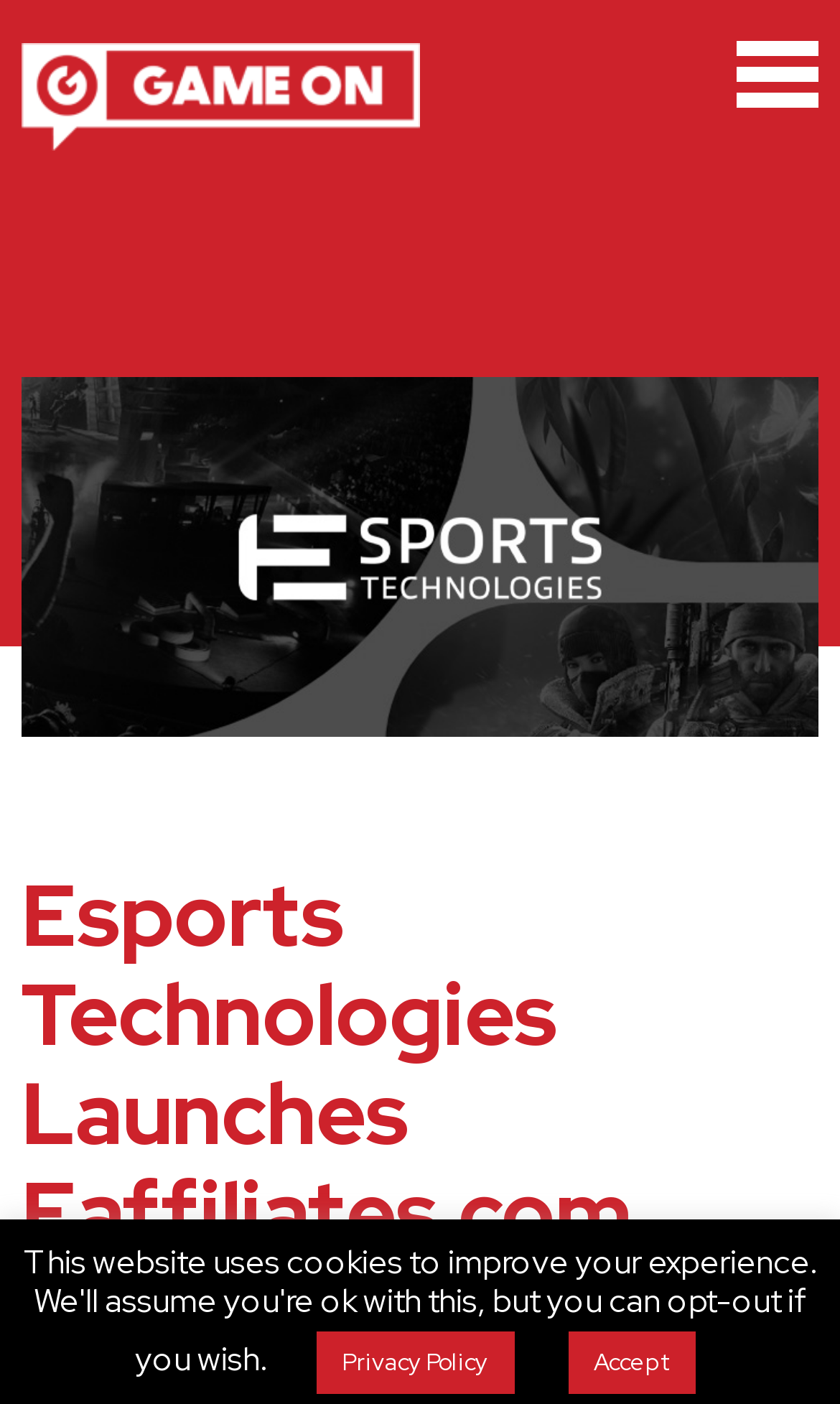How many links are present in the top section?
Answer the question with as much detail as possible.

I counted the number of link elements in the top section of the webpage. There are two link elements with empty text content, one located at the top-left corner and the other at the top-right corner.